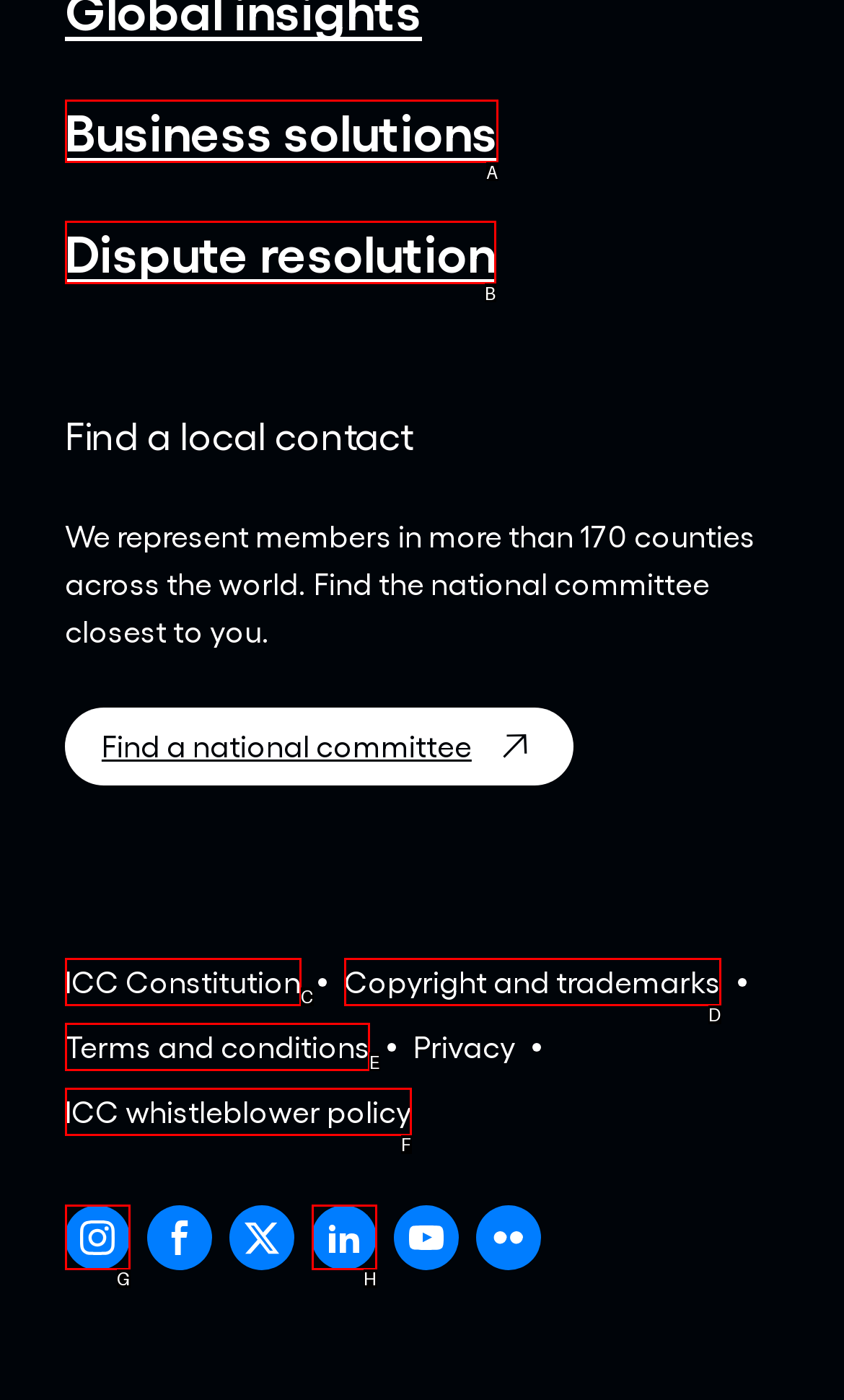Tell me the correct option to click for this task: Check terms and conditions
Write down the option's letter from the given choices.

E